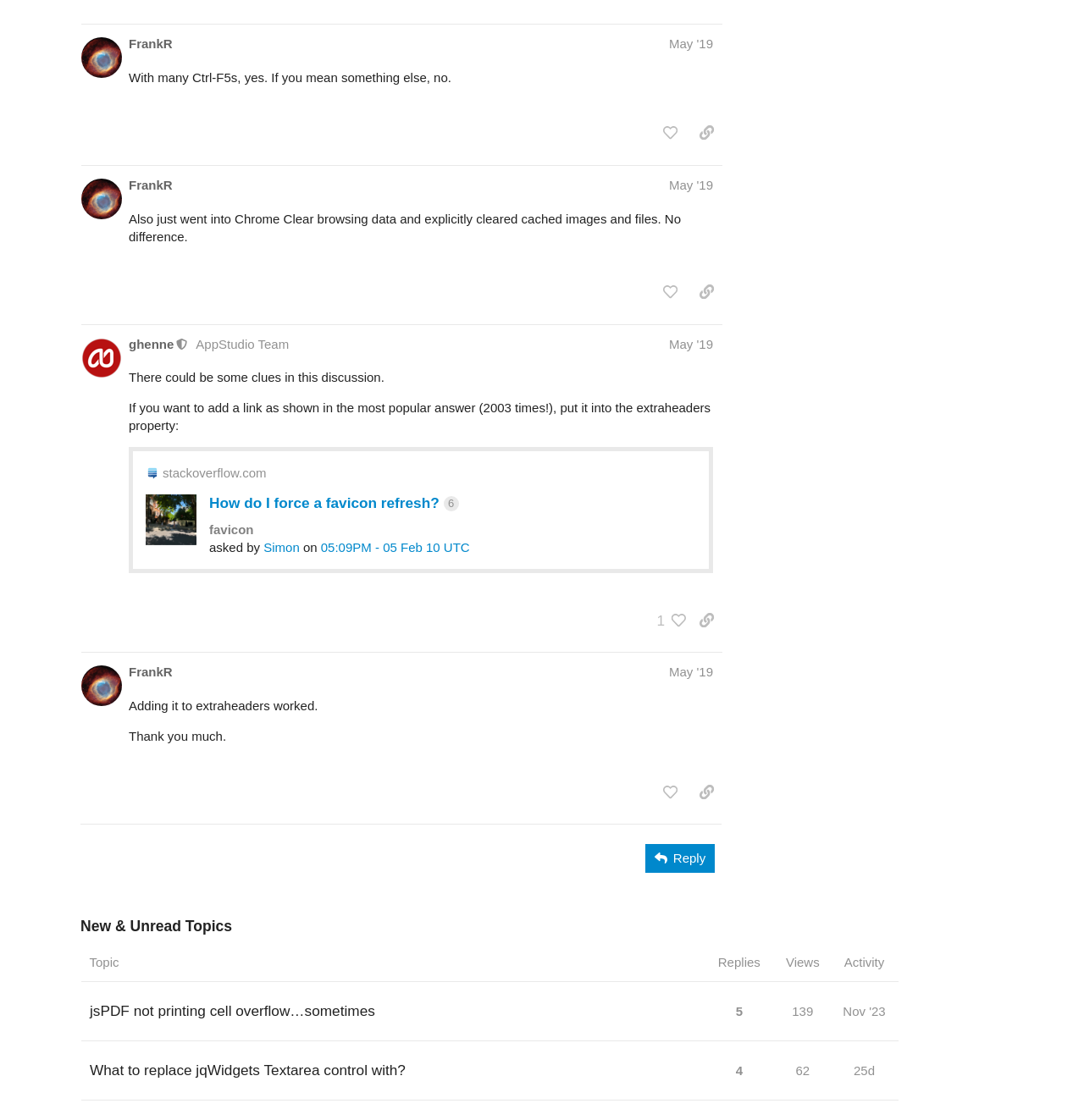Based on the element description: "5", identify the bounding box coordinates for this UI element. The coordinates must be four float numbers between 0 and 1, listed as [left, top, right, bottom].

[0.675, 0.886, 0.689, 0.92]